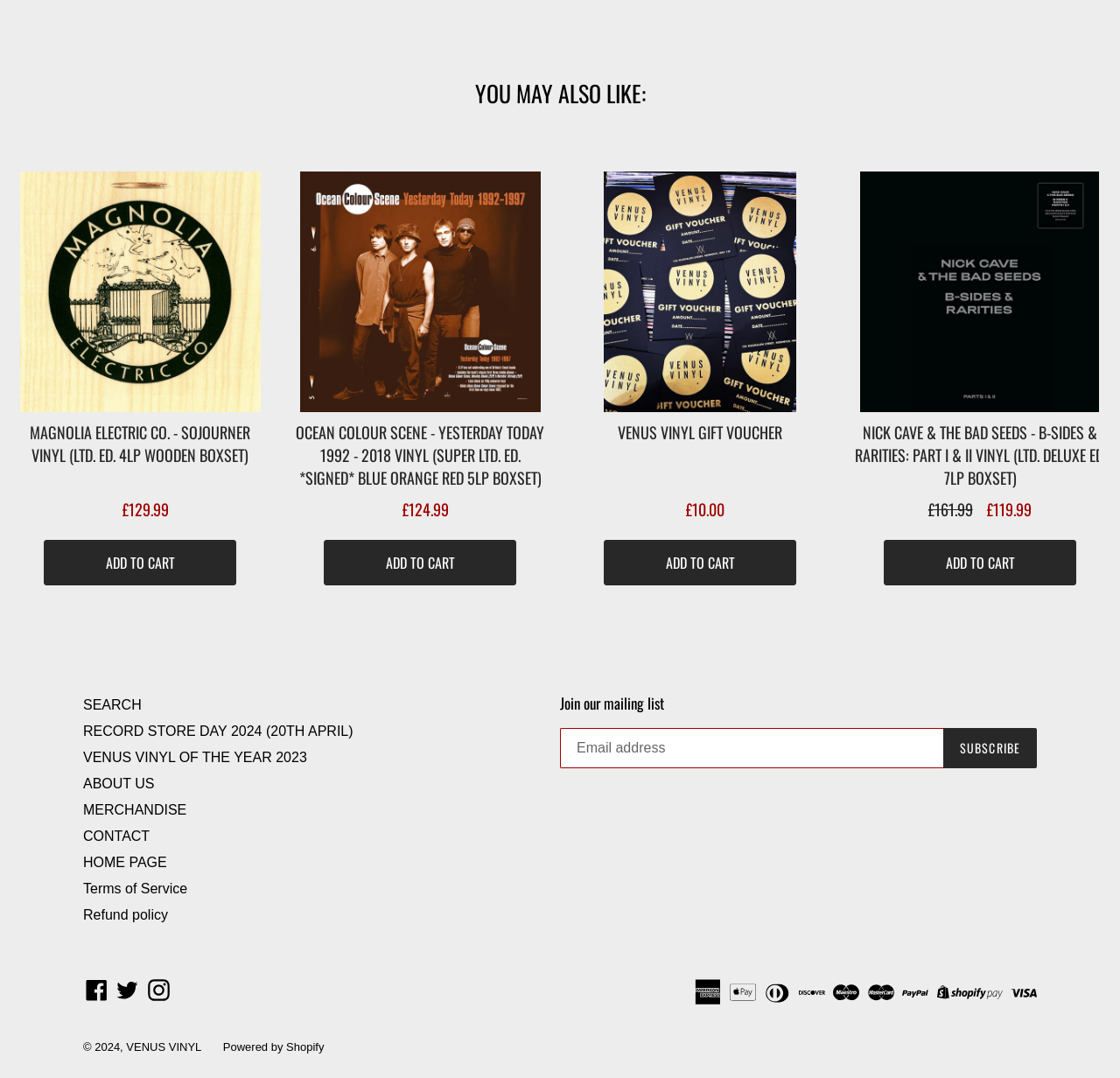Give a one-word or one-phrase response to the question: 
What is the purpose of the button 'ADD TO CART'?

To add item to cart